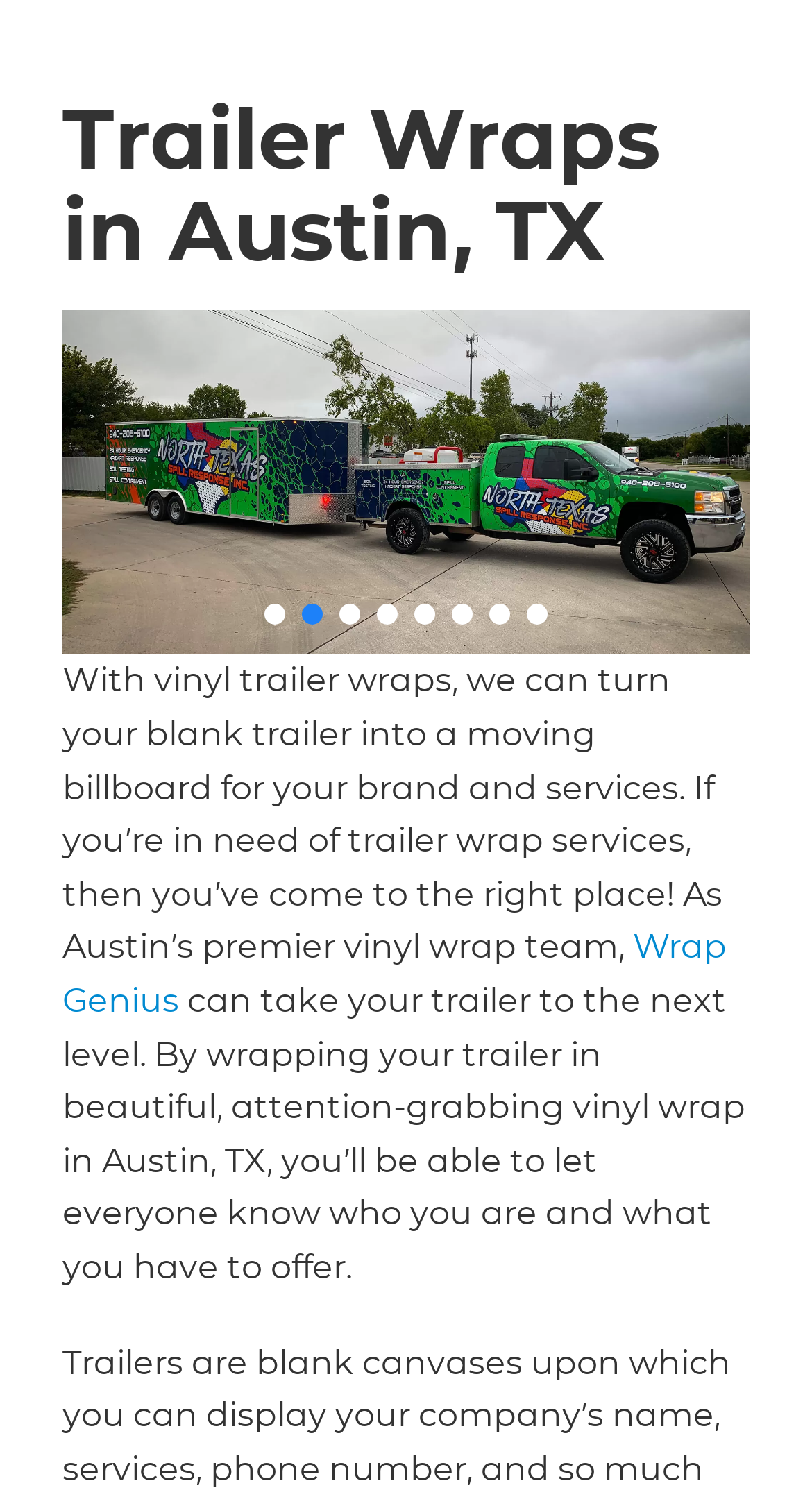Identify the bounding box coordinates for the UI element described as follows: "aria-label="IMG_6194"". Ensure the coordinates are four float numbers between 0 and 1, formatted as [left, top, right, bottom].

[0.418, 0.406, 0.444, 0.42]